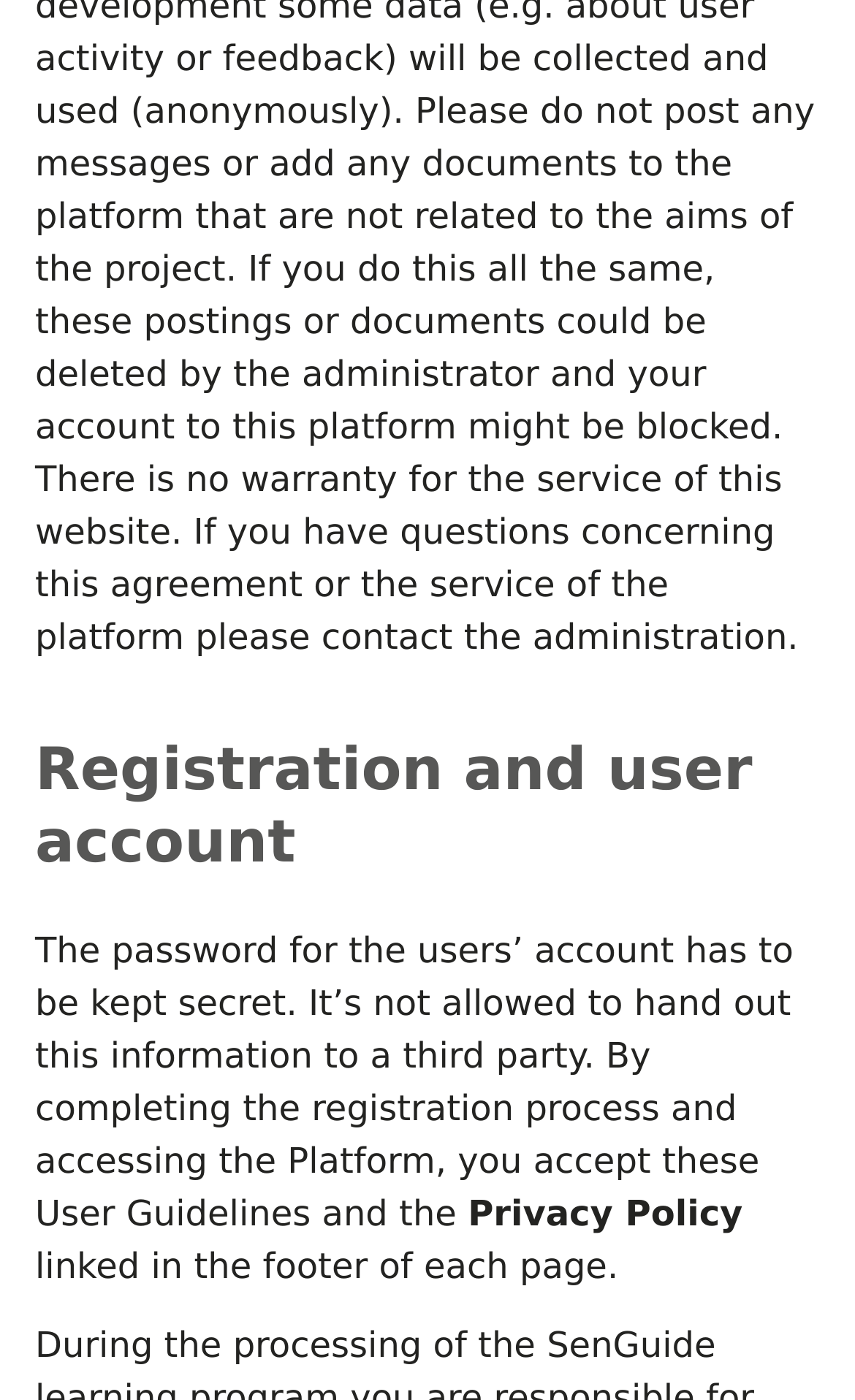Respond to the question below with a single word or phrase: How many links are there in the webpage?

5